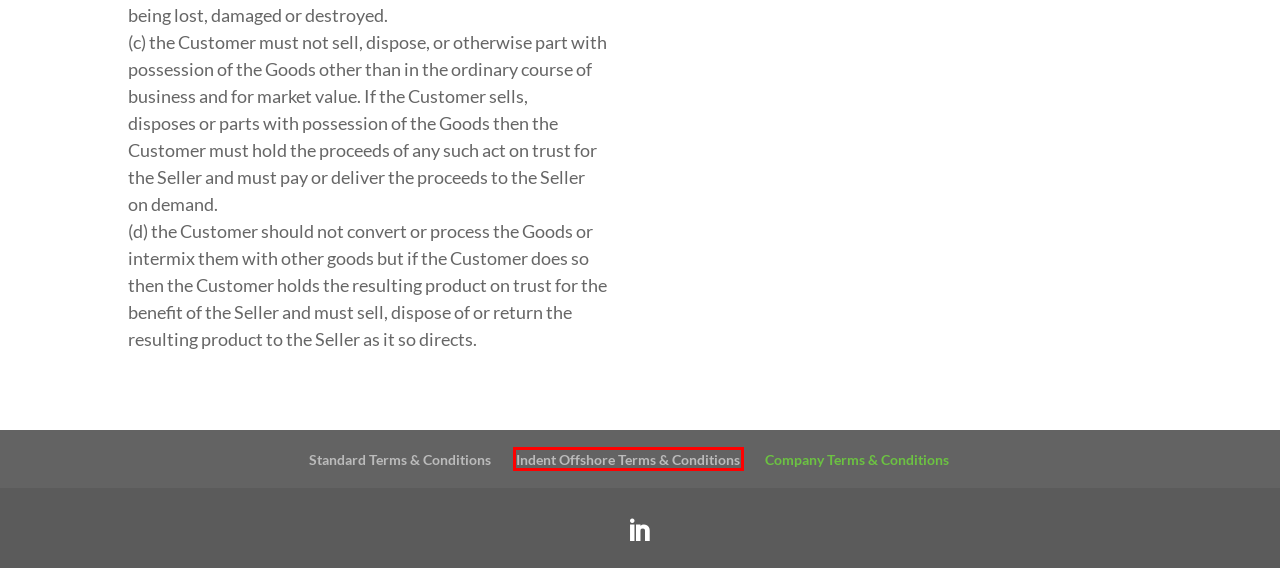Given a screenshot of a webpage with a red bounding box, please pick the webpage description that best fits the new webpage after clicking the element inside the bounding box. Here are the candidates:
A. Indent Offshore Terms & Conditions | Distinctive Promotions
B. About Us | Distinctive Promotions
C. Contact Us | Distinctive Promotions
D. Collections | Distinctive Promotions
E. Promotions | Distinctive Promotions
F. Standard Terms & Conditions | Distinctive Promotions
G. Home
H. Branding | Distinctive Promotions

A